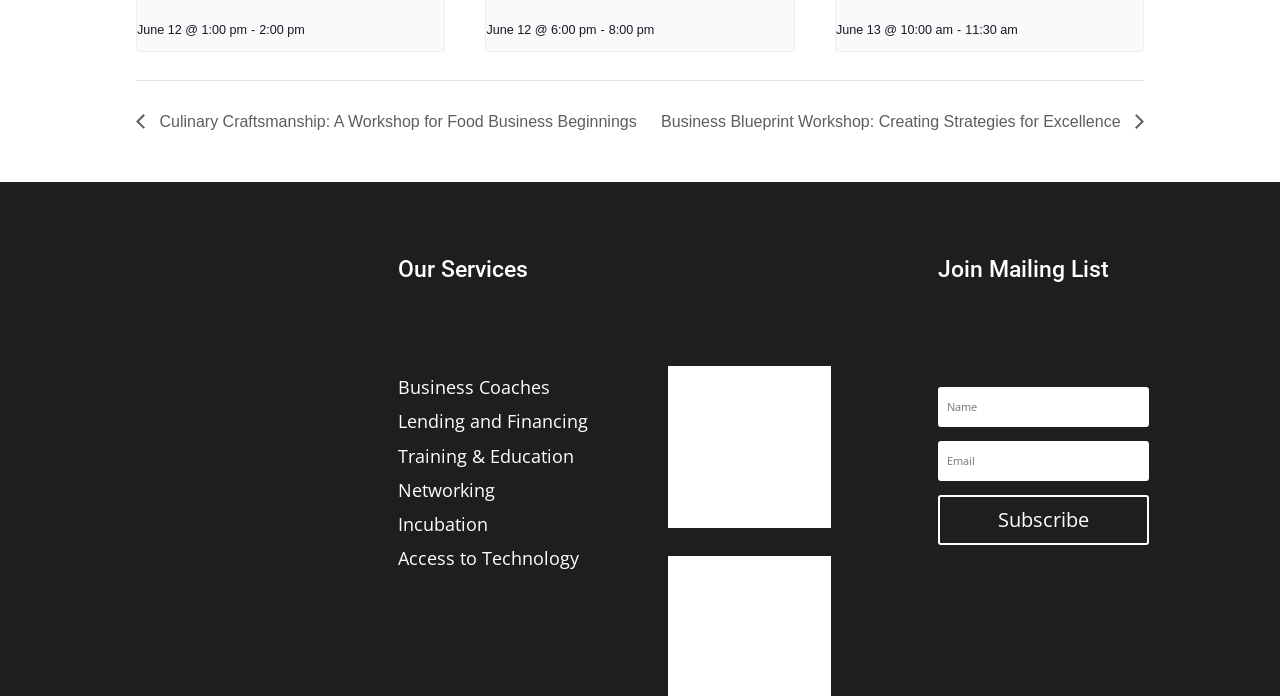Please pinpoint the bounding box coordinates for the region I should click to adhere to this instruction: "Click the 'Culinary Craftsmanship: A Workshop for Food Business Beginnings' link".

[0.106, 0.162, 0.506, 0.186]